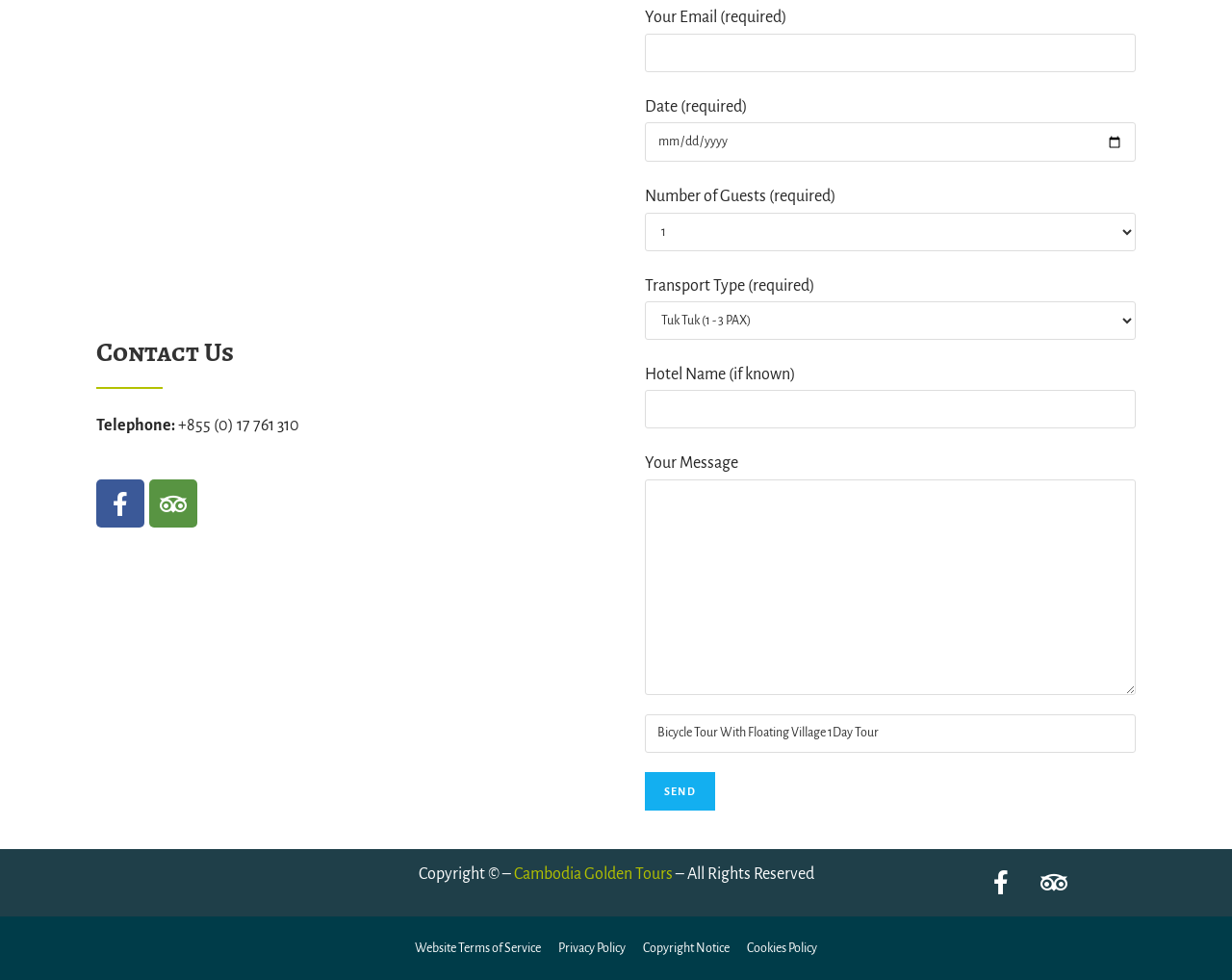Determine the bounding box coordinates of the area to click in order to meet this instruction: "Choose a transport type".

[0.523, 0.307, 0.922, 0.347]